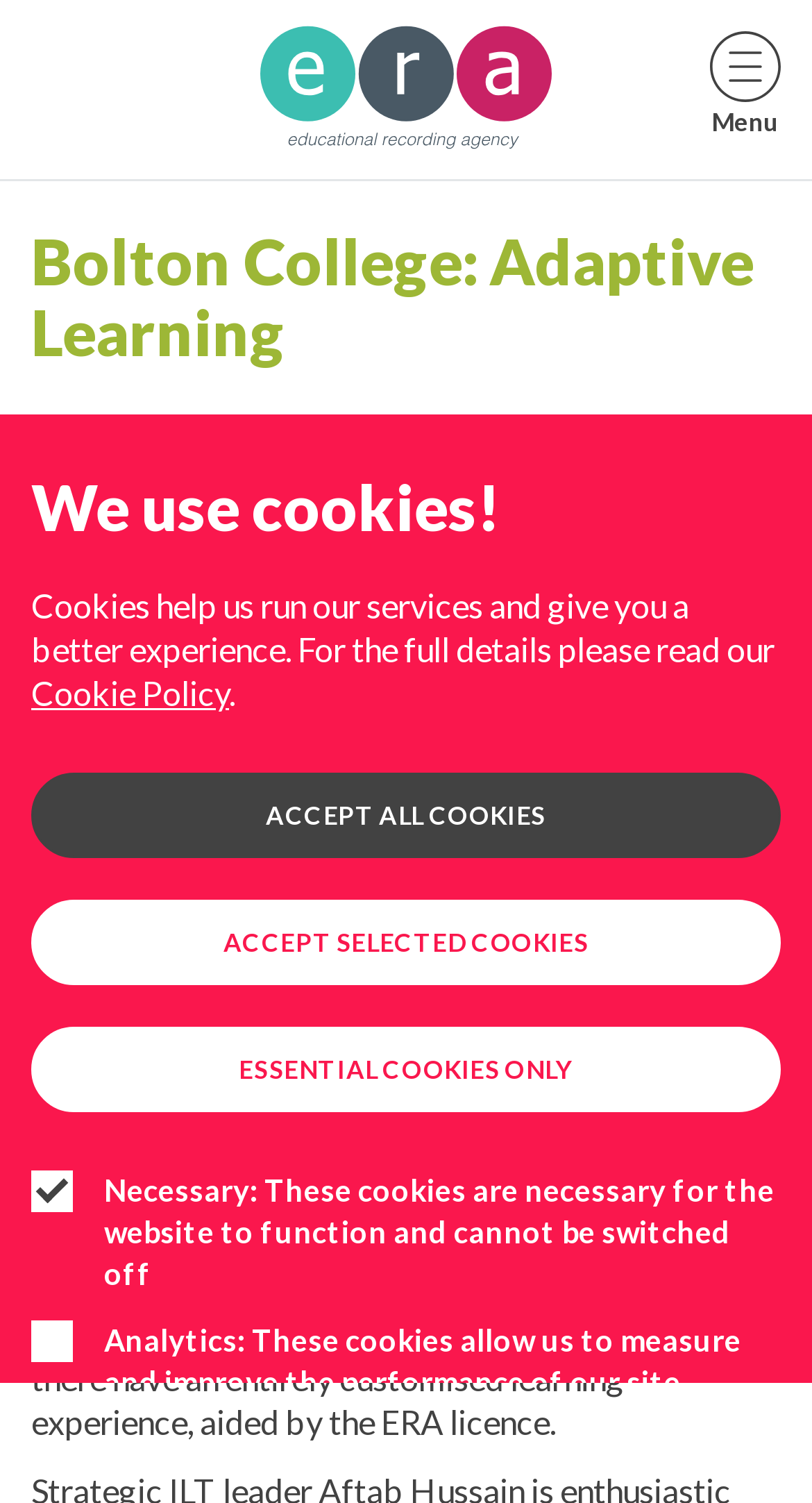Determine the main heading text of the webpage.

Bolton College: Adaptive Learning